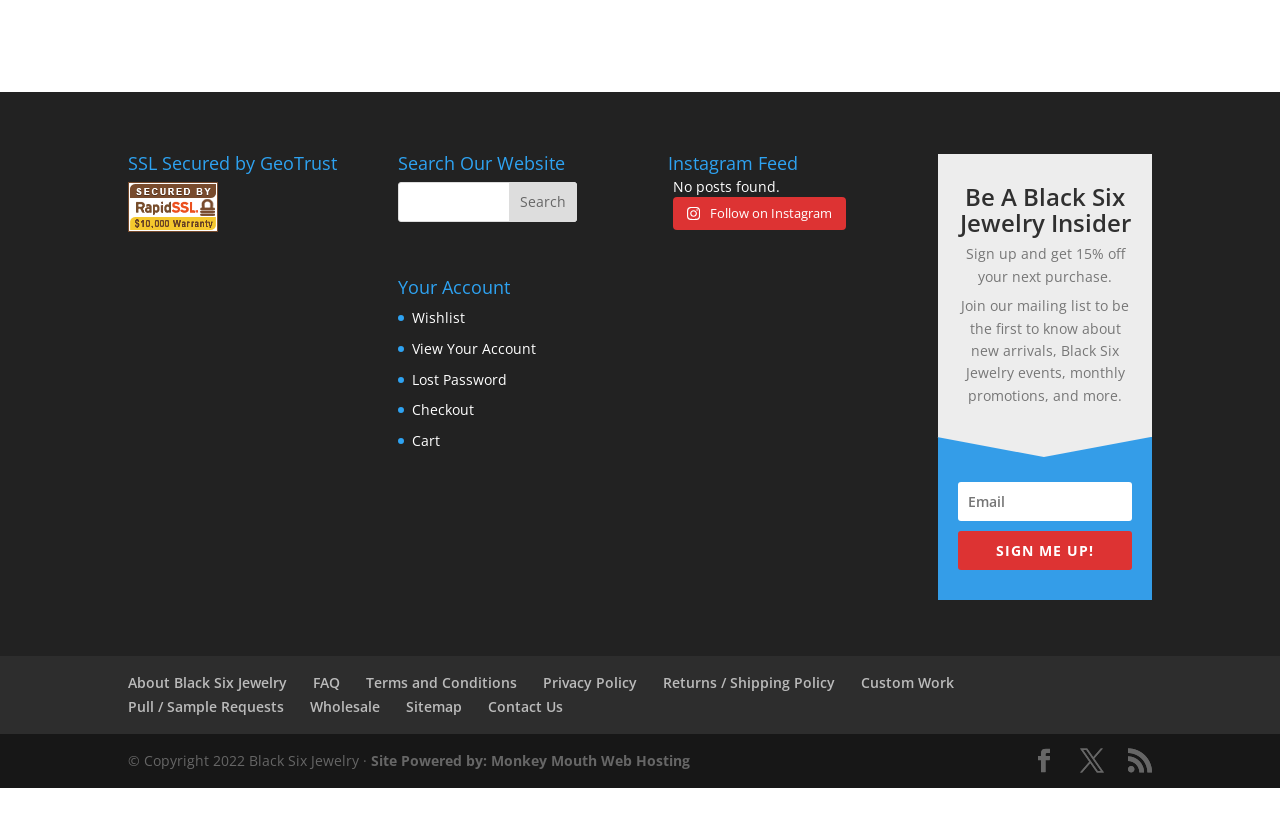Use a single word or phrase to answer this question: 
How many links are there in the 'Your Account' section?

5